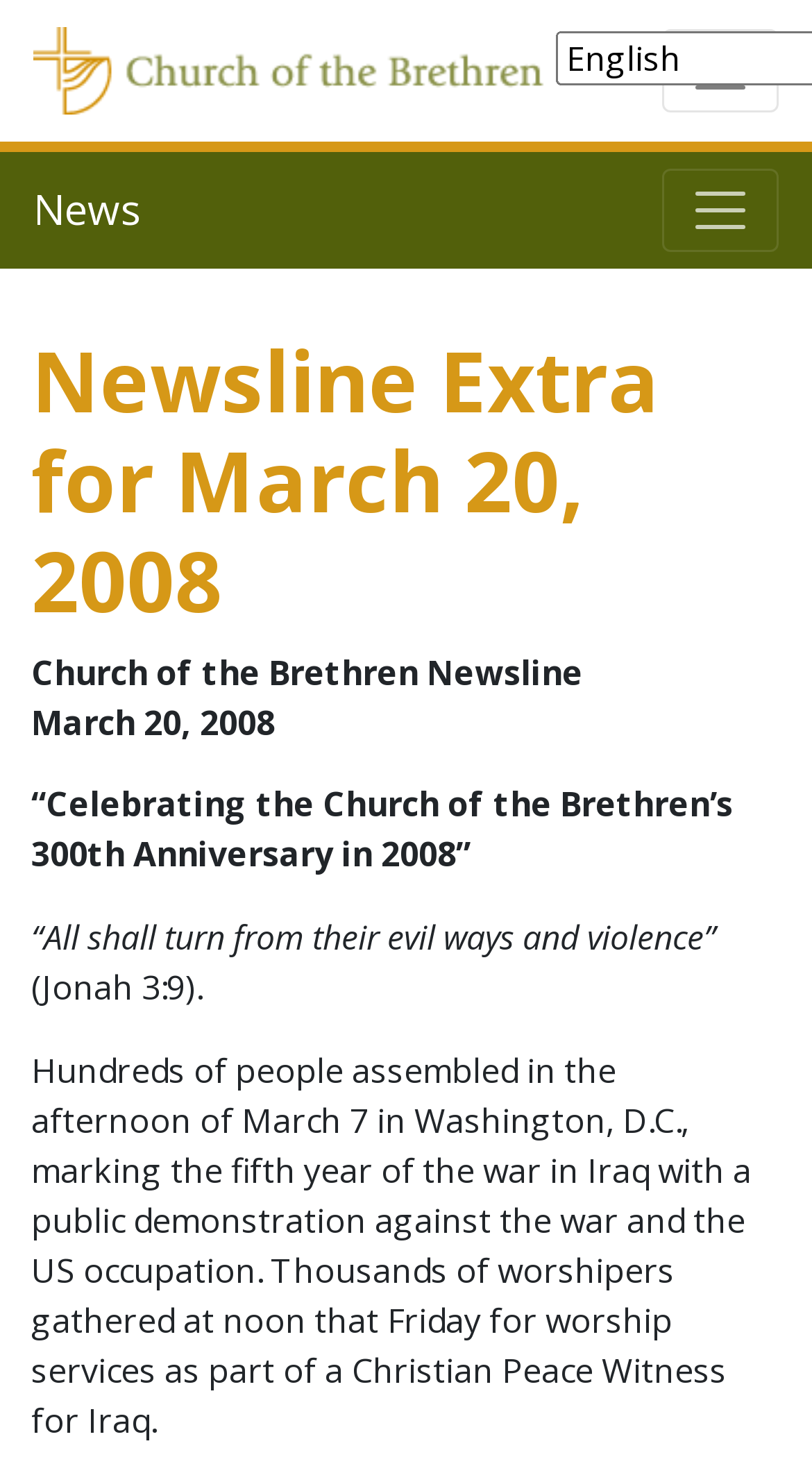Find and extract the text of the primary heading on the webpage.

Newsline Extra for March 20, 2008